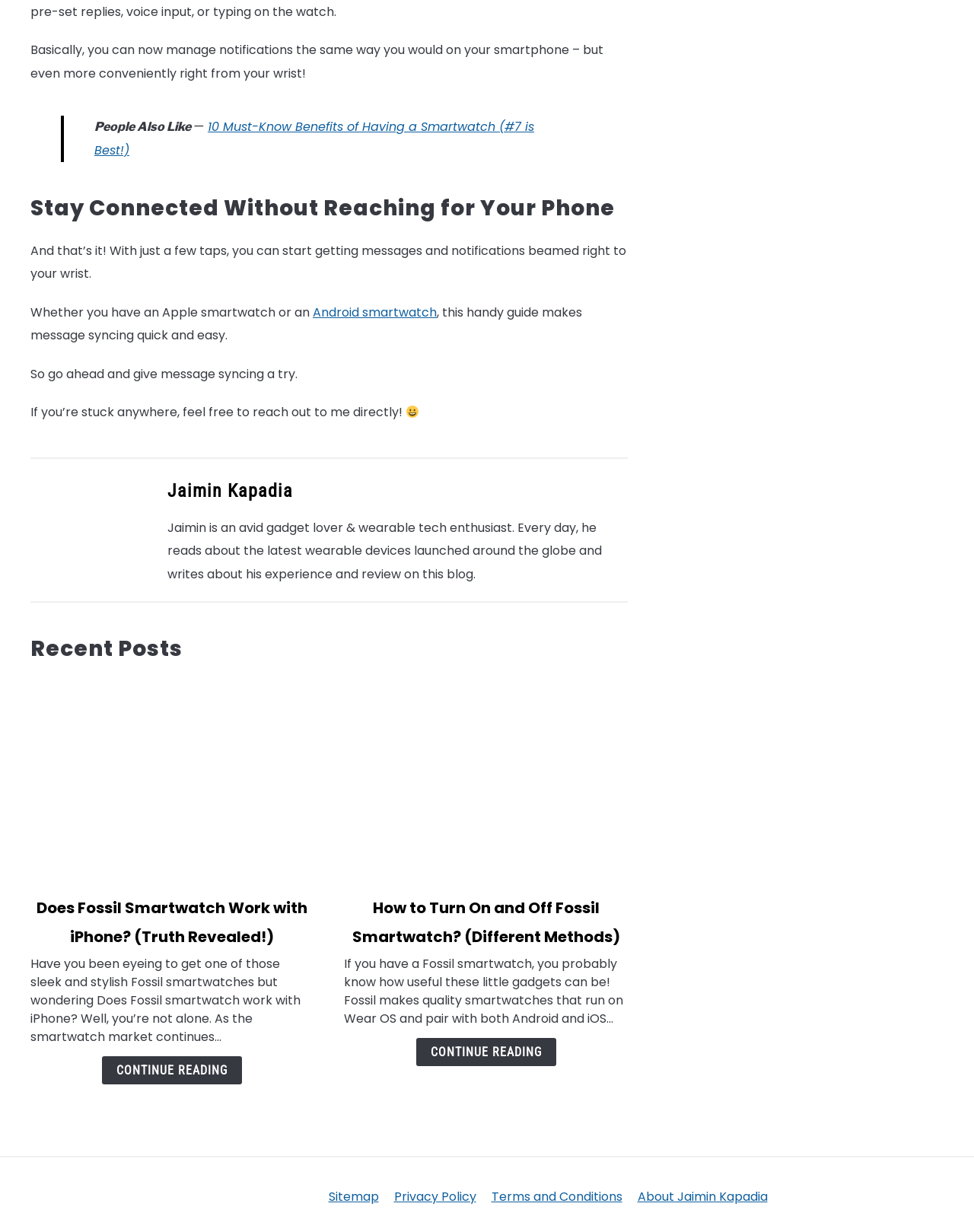Who is the author of the blog?
Please craft a detailed and exhaustive response to the question.

I found the author's name by looking at the section that says 'About Jaimin Kapadia' at the bottom of the webpage. Additionally, there is a section that describes Jaimin as an avid gadget lover and wearable tech enthusiast, which suggests that he is the author of the blog.